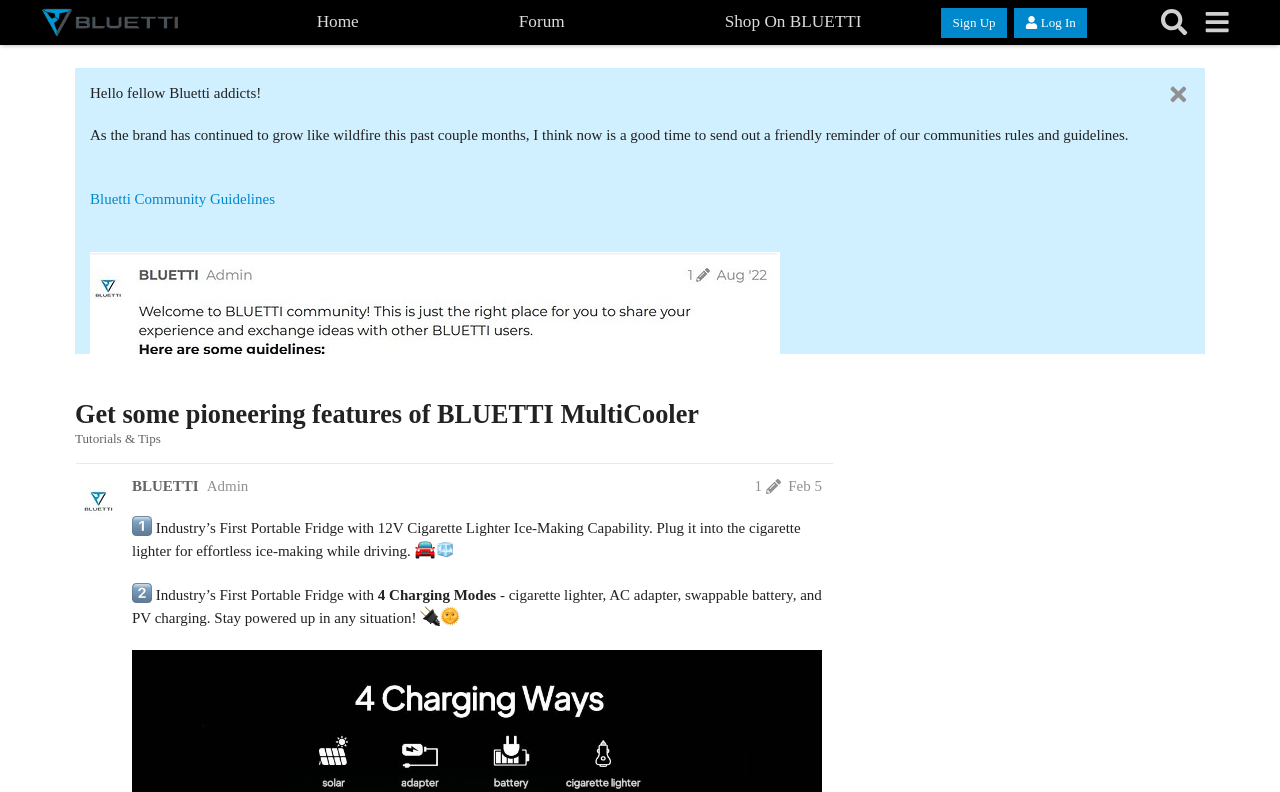What is the purpose of this community?
Your answer should be a single word or phrase derived from the screenshot.

to share experiences and help each other